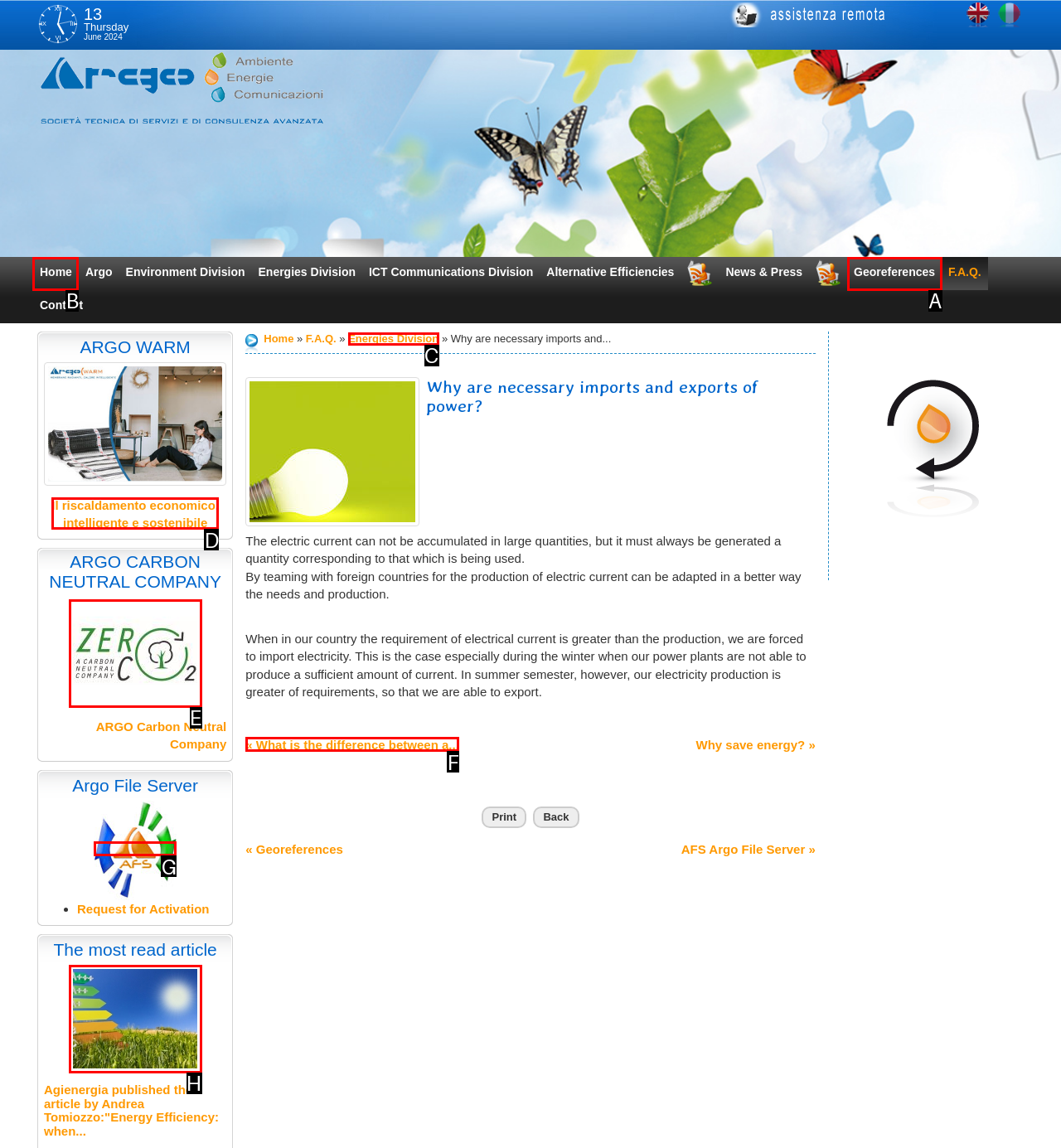Tell me which letter corresponds to the UI element that should be clicked to fulfill this instruction: Go to the 'Home' page
Answer using the letter of the chosen option directly.

B